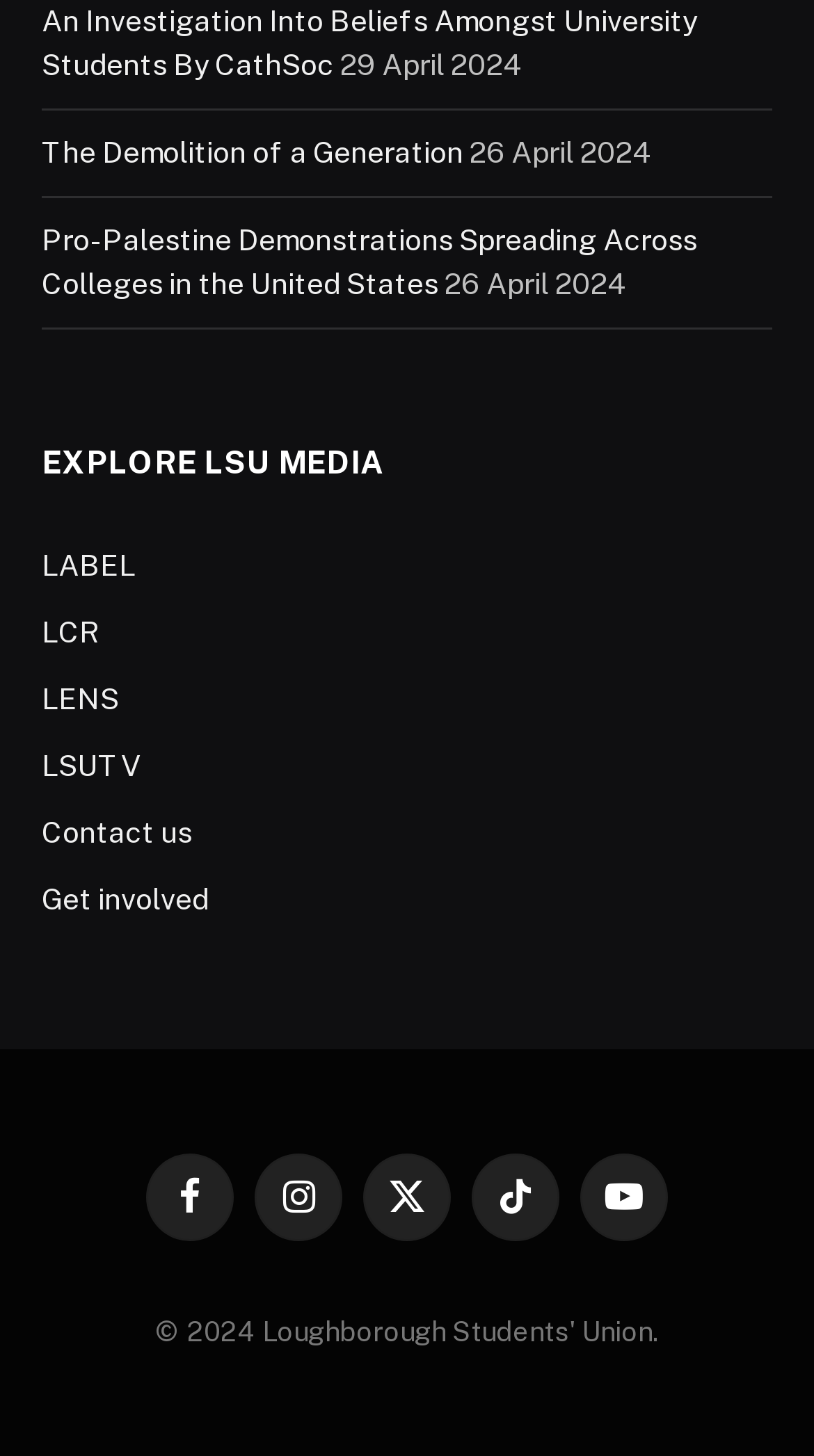Locate the bounding box coordinates of the element that should be clicked to fulfill the instruction: "Read the article about an investigation into beliefs amongst university students".

[0.051, 0.002, 0.856, 0.055]